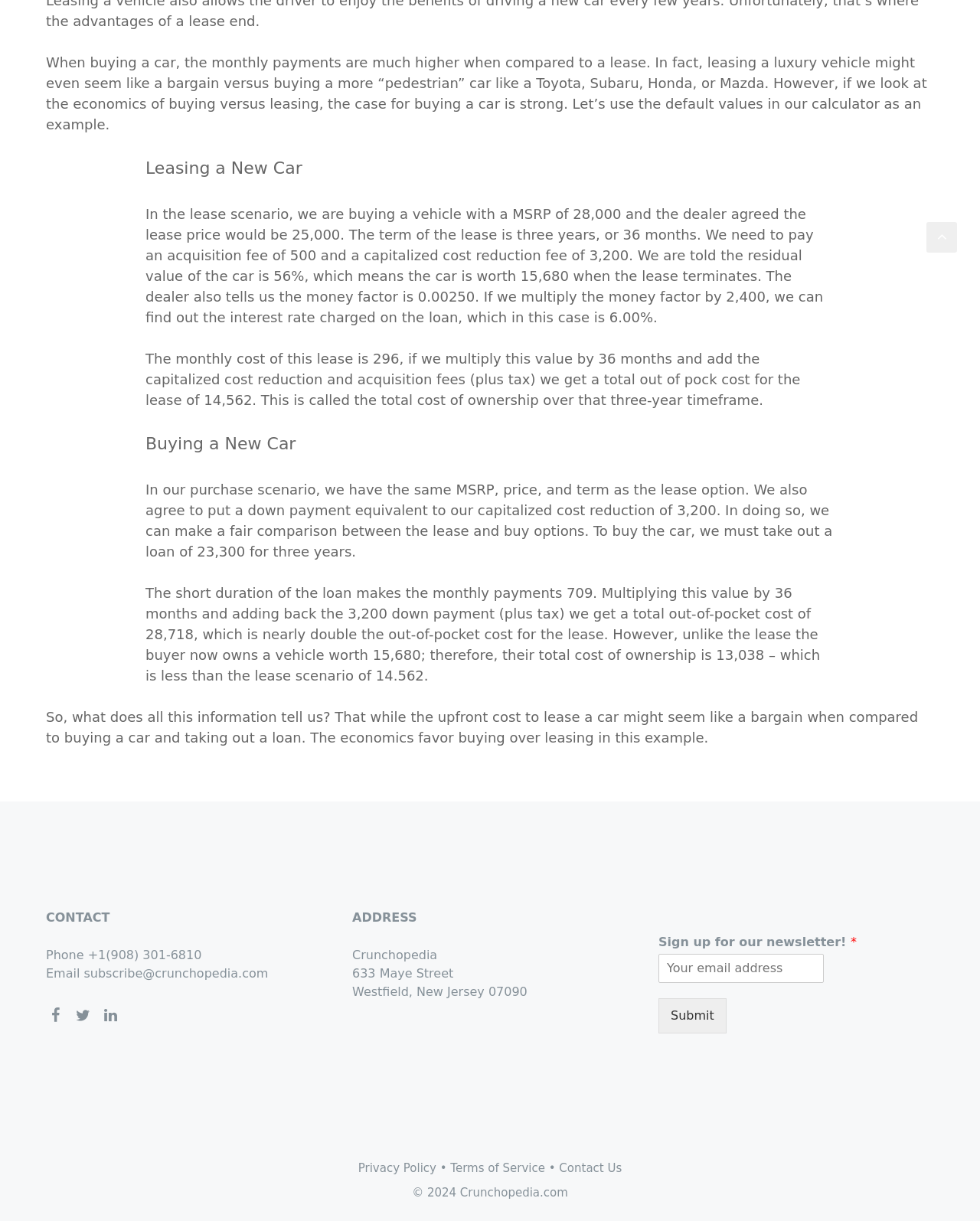Highlight the bounding box of the UI element that corresponds to this description: "subscribe@crunchopedia.com".

[0.086, 0.791, 0.274, 0.803]